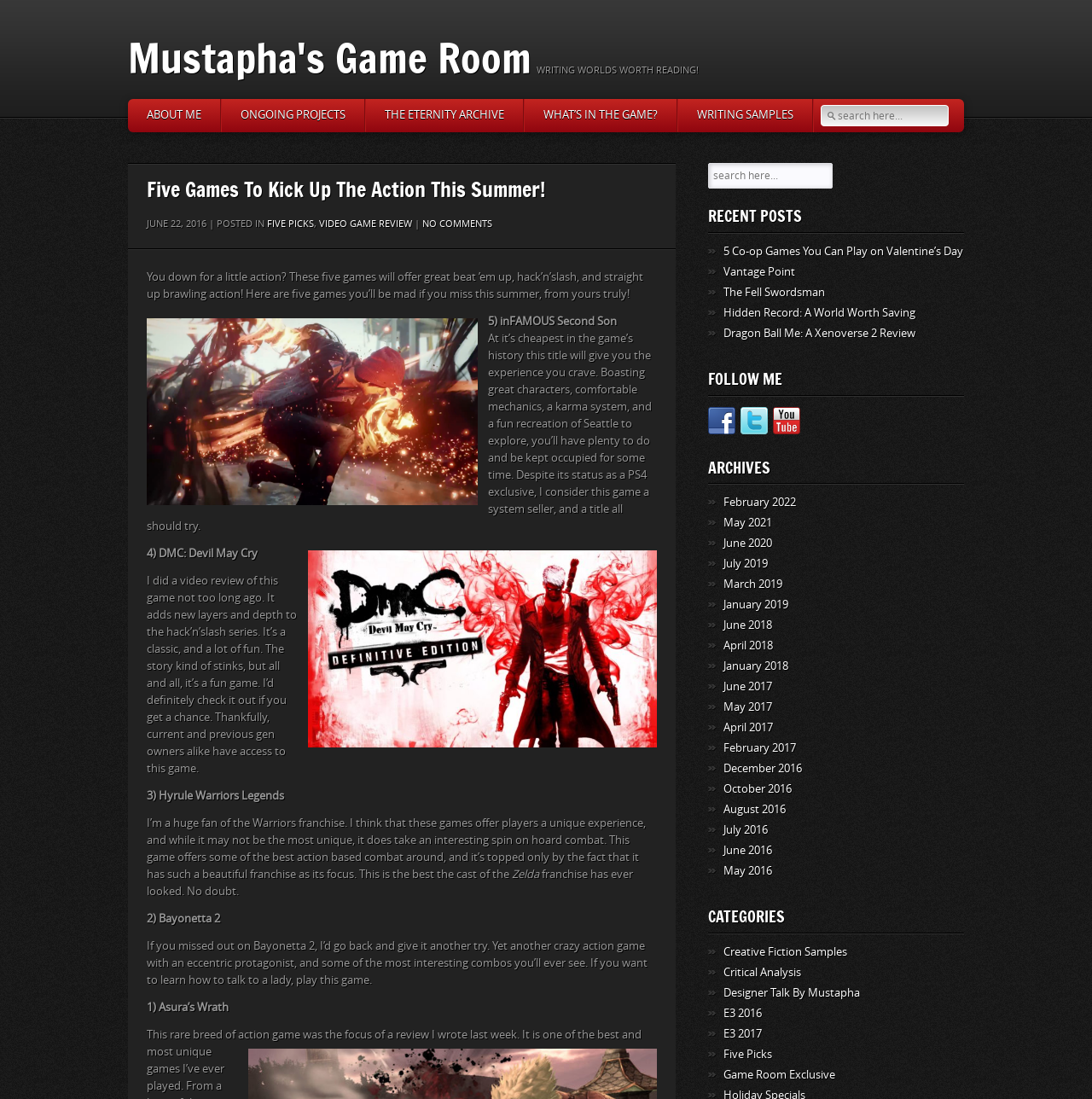Please determine the bounding box coordinates of the element's region to click in order to carry out the following instruction: "Read about the author". The coordinates should be four float numbers between 0 and 1, i.e., [left, top, right, bottom].

[0.117, 0.09, 0.202, 0.12]